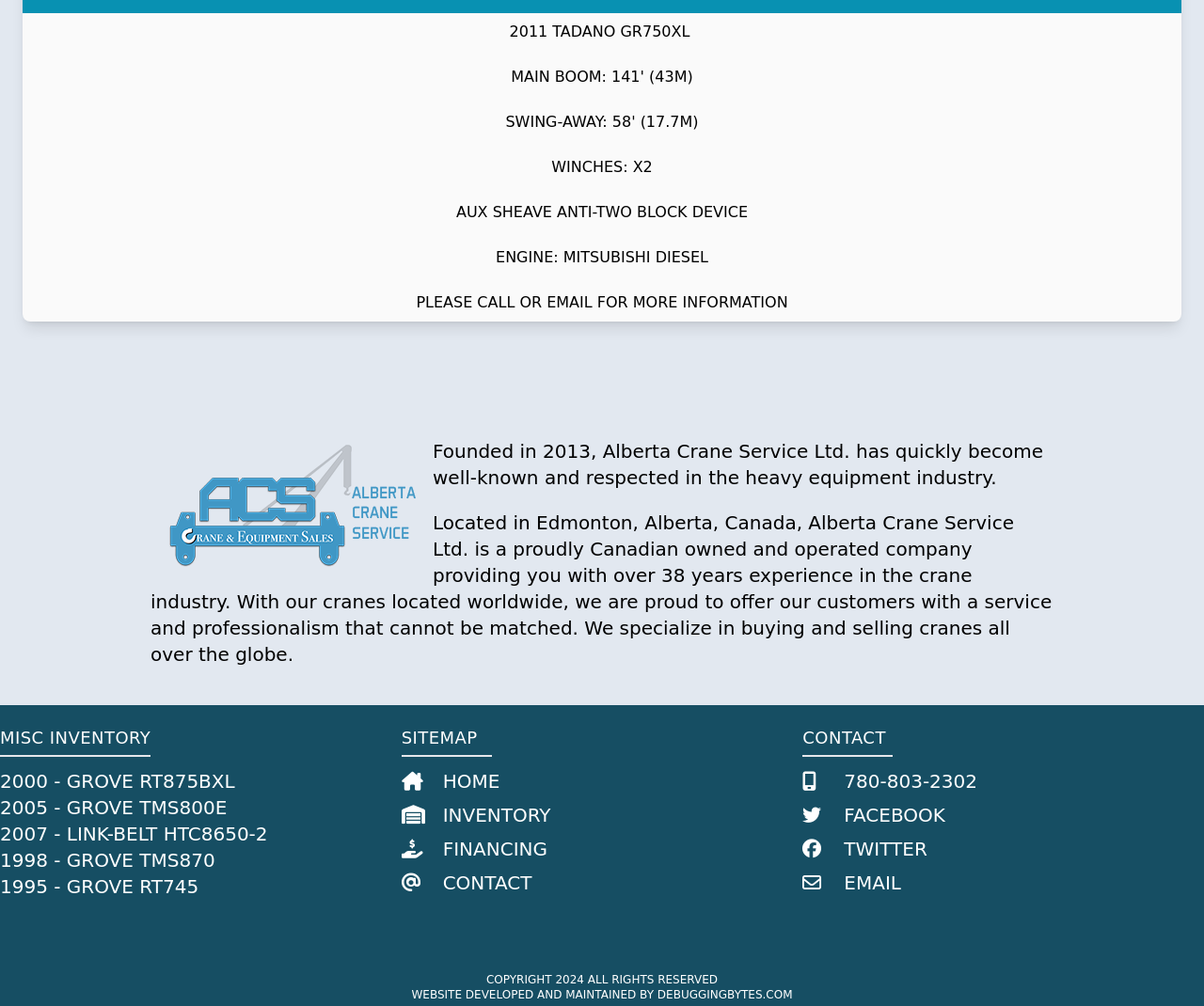What is the year the company was founded?
Could you answer the question with a detailed and thorough explanation?

I found the year the company was founded by reading the static text element that says 'Founded in 2013, Alberta Crane Service Ltd. has quickly become well-known and respected in the heavy equipment industry.'